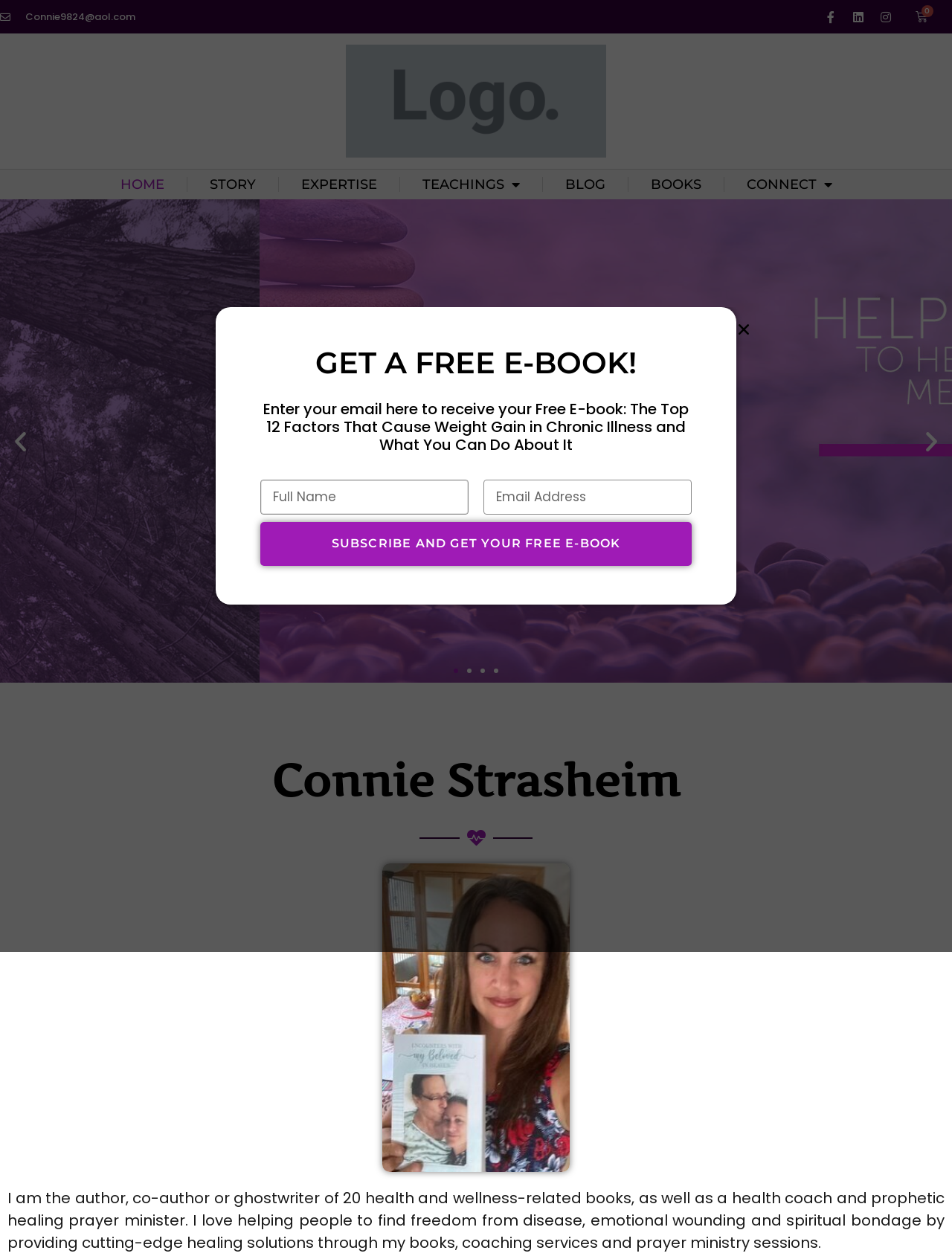Locate the bounding box coordinates of the clickable region to complete the following instruction: "Send an email to Connie."

[0.0, 0.008, 0.85, 0.019]